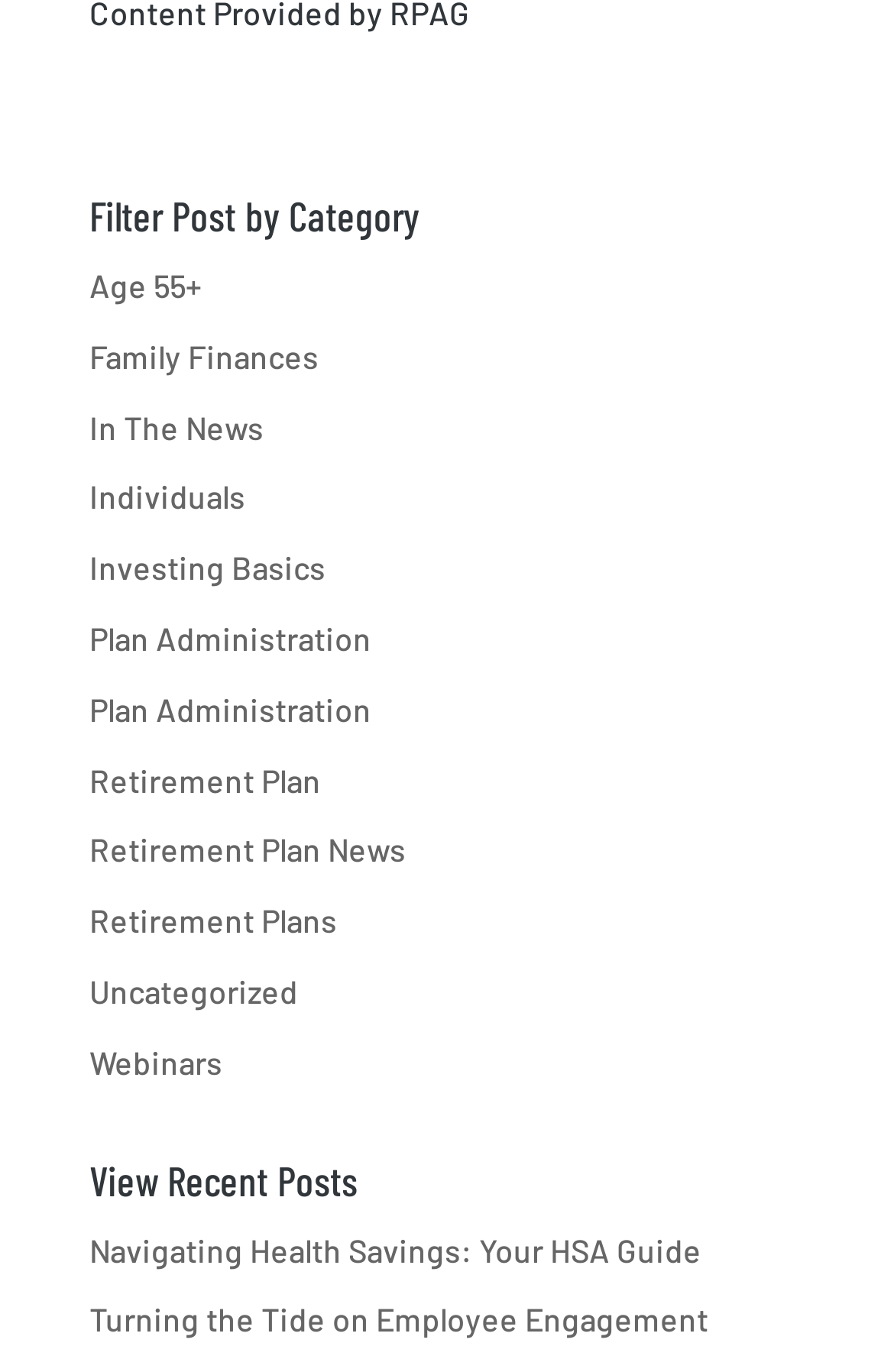Please identify the bounding box coordinates of the element that needs to be clicked to execute the following command: "Explore Family Finances". Provide the bounding box using four float numbers between 0 and 1, formatted as [left, top, right, bottom].

[0.1, 0.245, 0.356, 0.274]